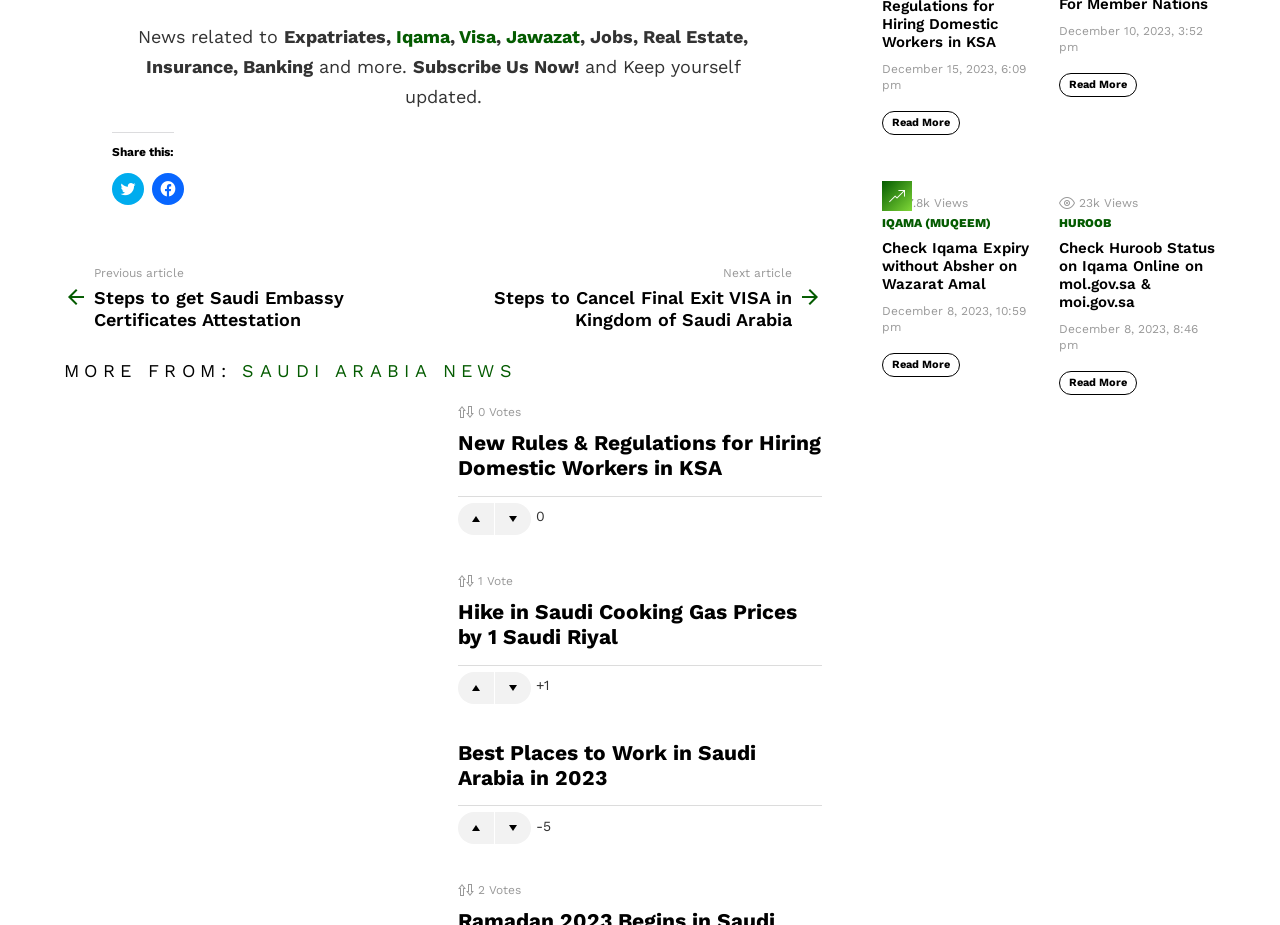What is the topic of the news article? Based on the screenshot, please respond with a single word or phrase.

Saudi Arabia News